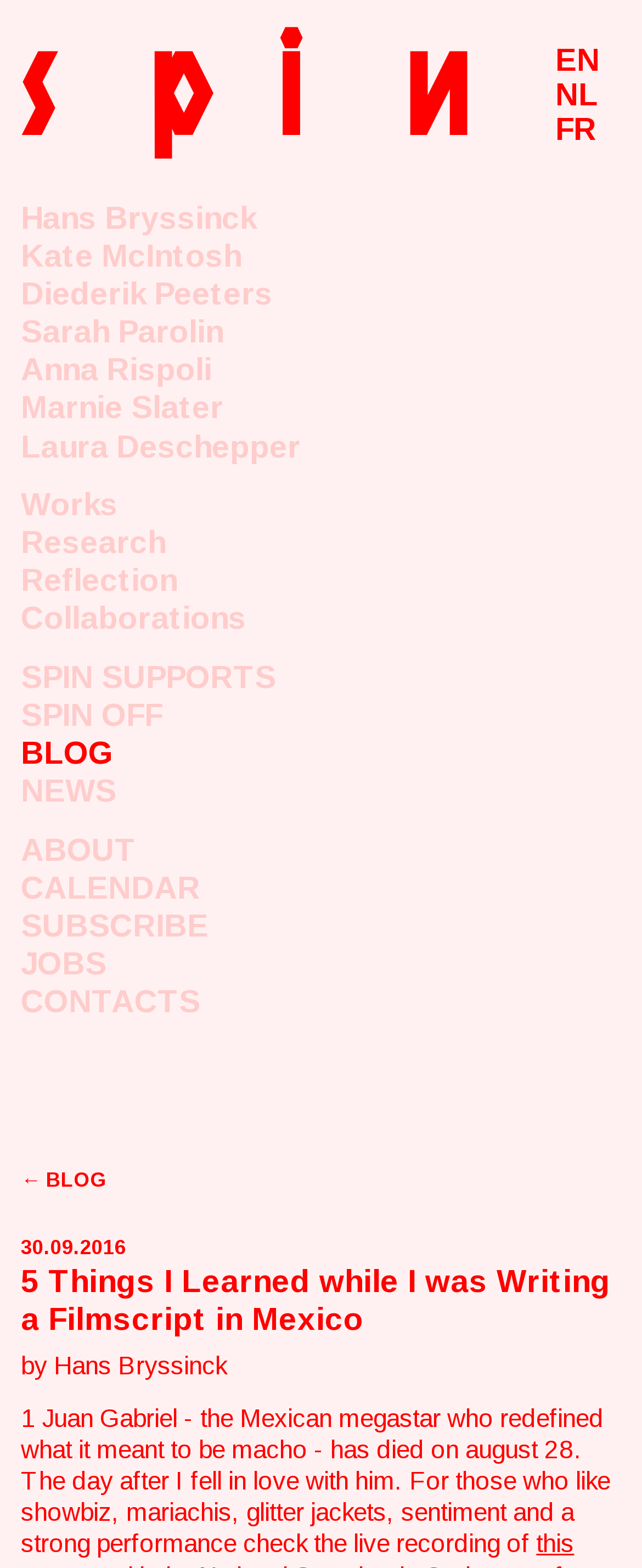Please specify the bounding box coordinates of the element that should be clicked to execute the given instruction: 'Read the blog post about 5 things learned while writing a film script in Mexico'. Ensure the coordinates are four float numbers between 0 and 1, expressed as [left, top, right, bottom].

[0.033, 0.805, 0.967, 0.854]